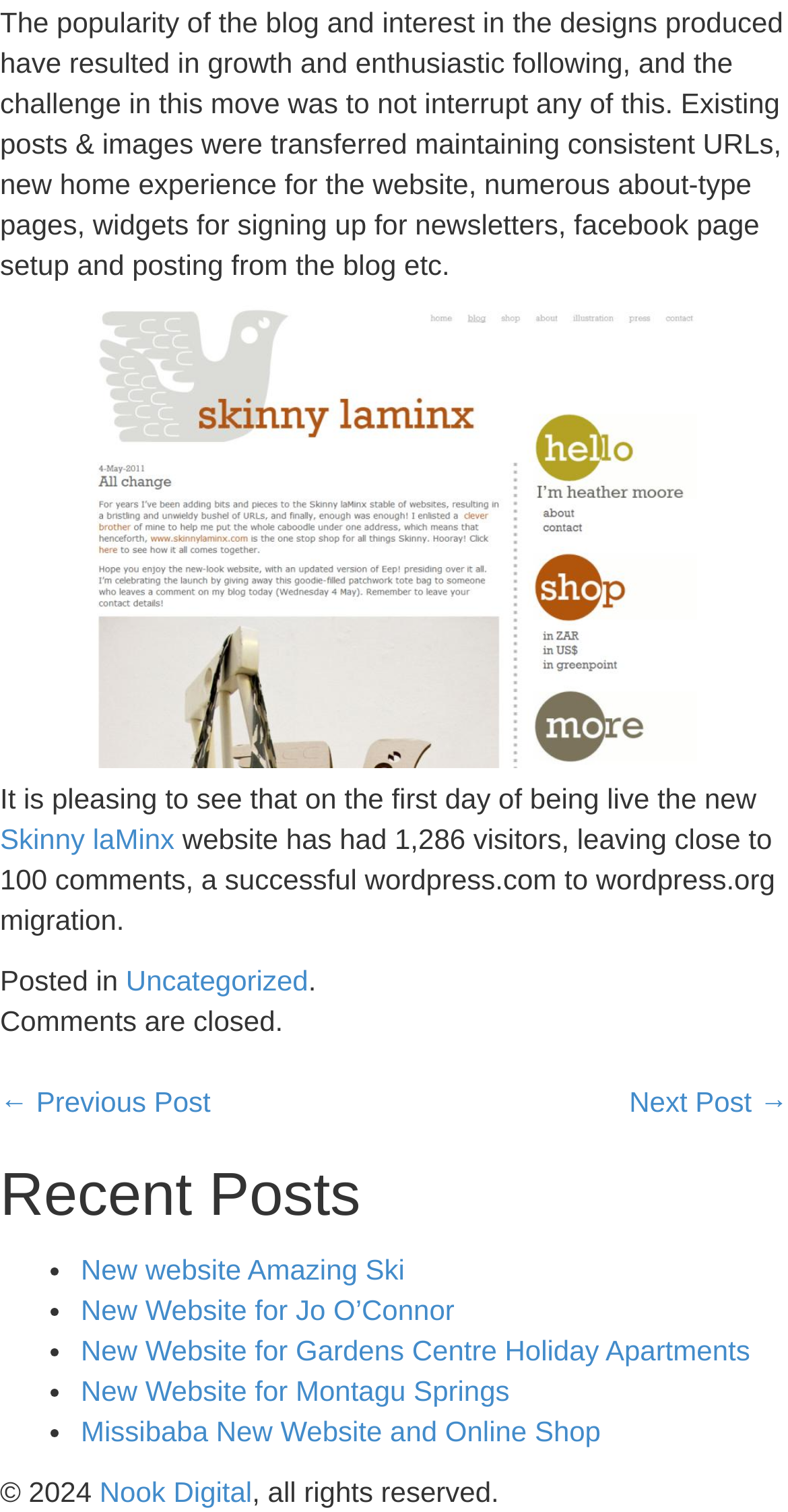Pinpoint the bounding box coordinates of the clickable area necessary to execute the following instruction: "Visit the website of Nook Digital". The coordinates should be given as four float numbers between 0 and 1, namely [left, top, right, bottom].

[0.126, 0.976, 0.32, 0.997]